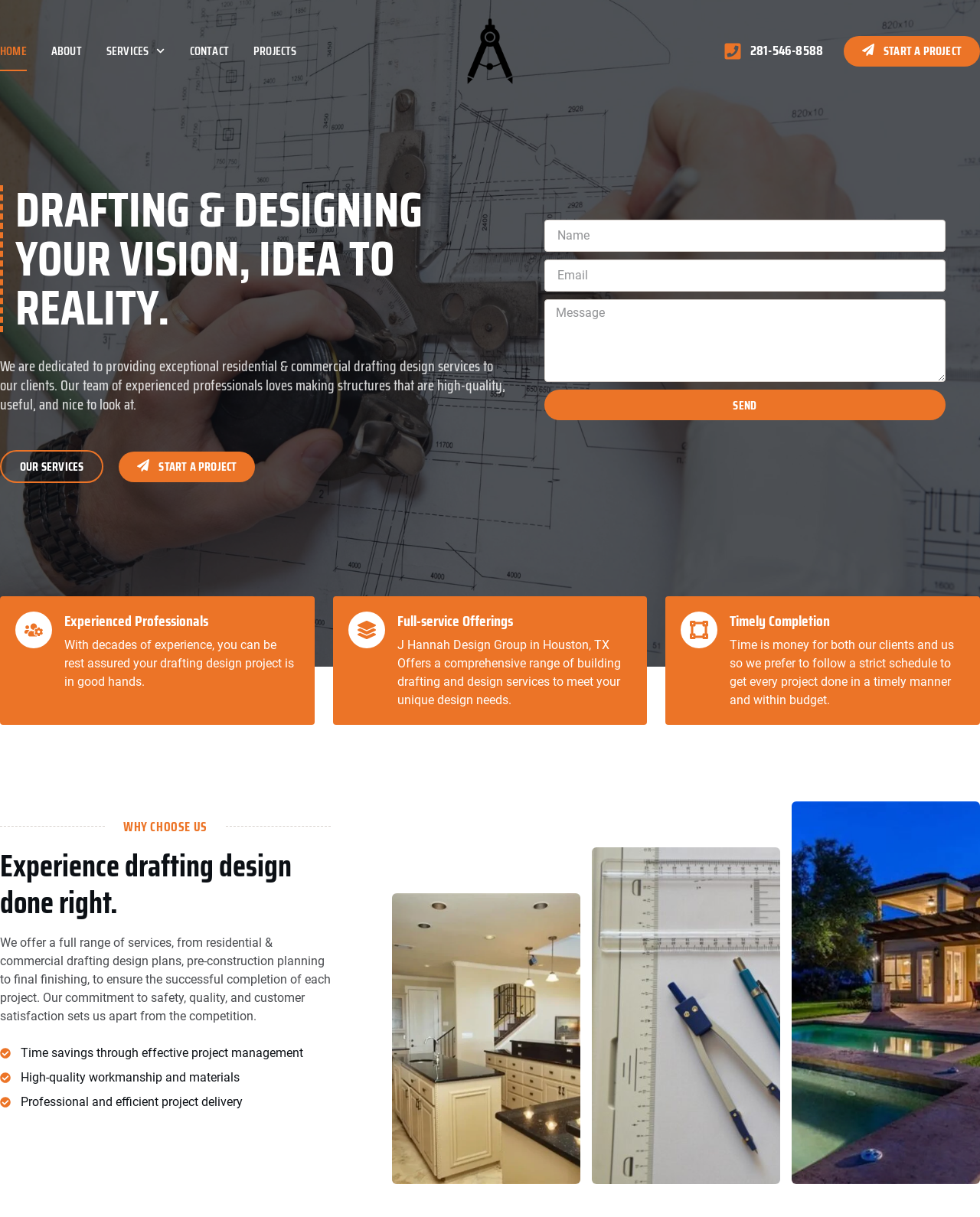Given the description About, predict the bounding box coordinates of the UI element. Ensure the coordinates are in the format (top-left x, top-left y, bottom-right x, bottom-right y) and all values are between 0 and 1.

[0.052, 0.026, 0.083, 0.059]